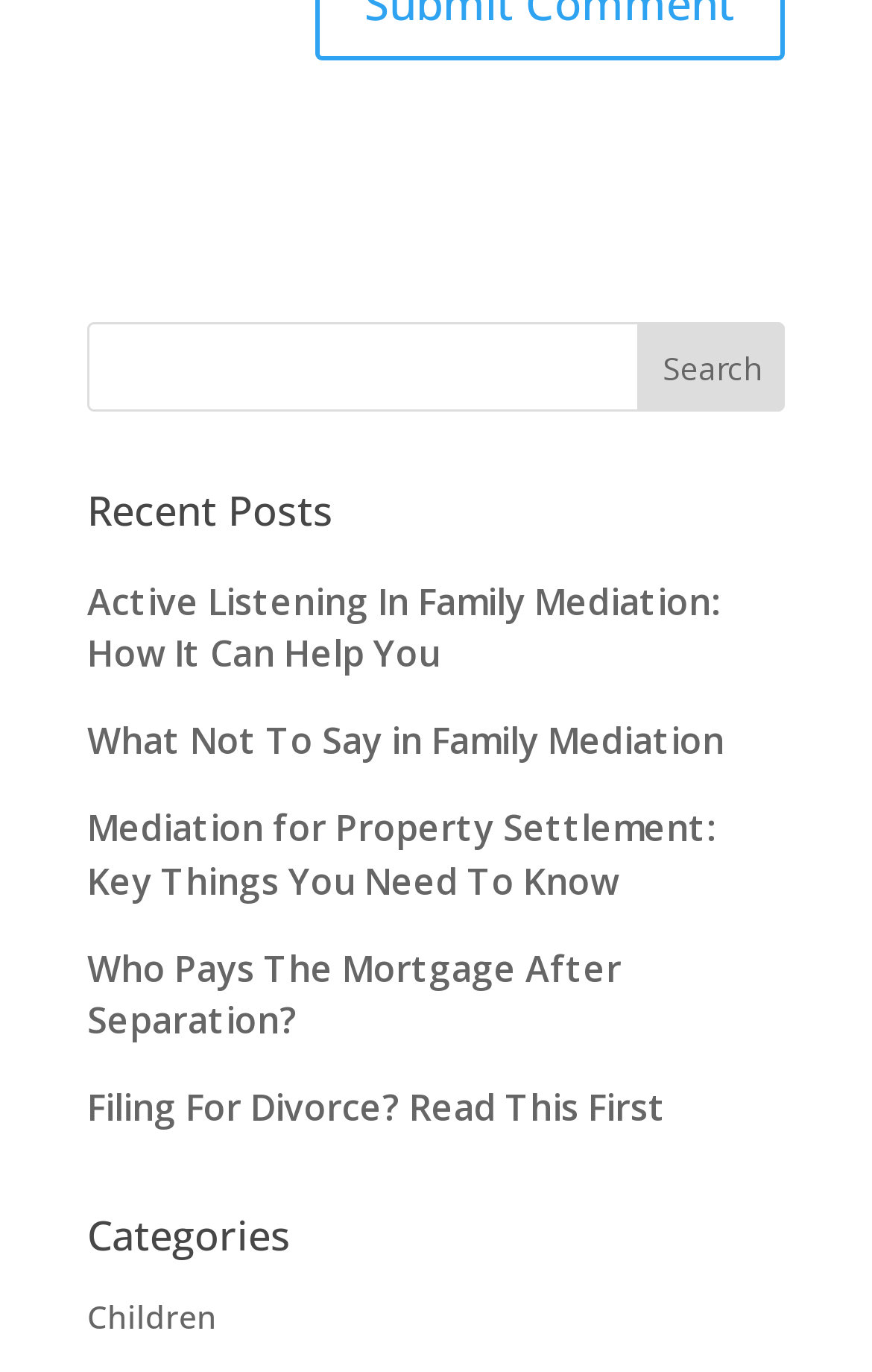Pinpoint the bounding box coordinates of the clickable area necessary to execute the following instruction: "read about active listening in family mediation". The coordinates should be given as four float numbers between 0 and 1, namely [left, top, right, bottom].

[0.1, 0.42, 0.826, 0.495]